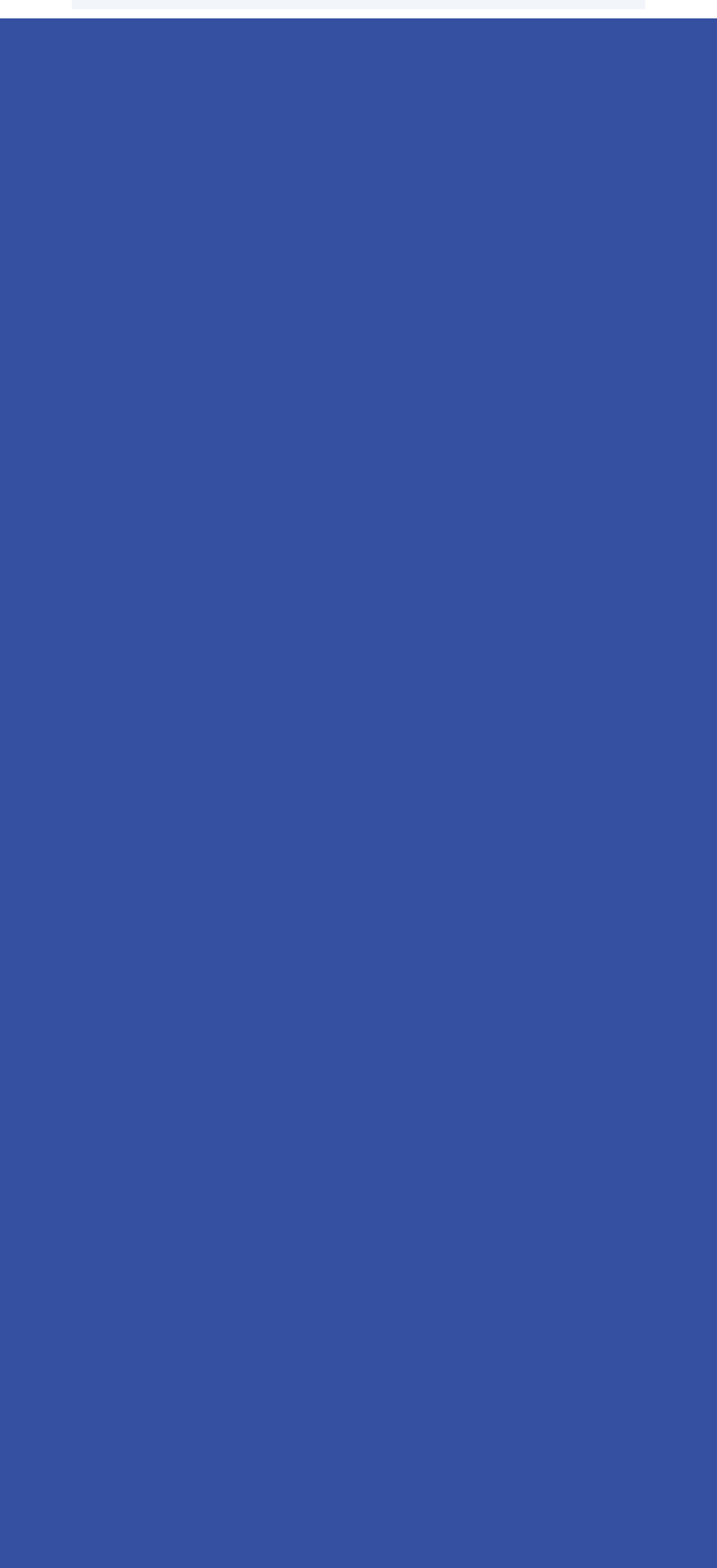Please determine the bounding box coordinates of the element's region to click for the following instruction: "Watch documentaries".

[0.301, 0.954, 0.699, 0.975]